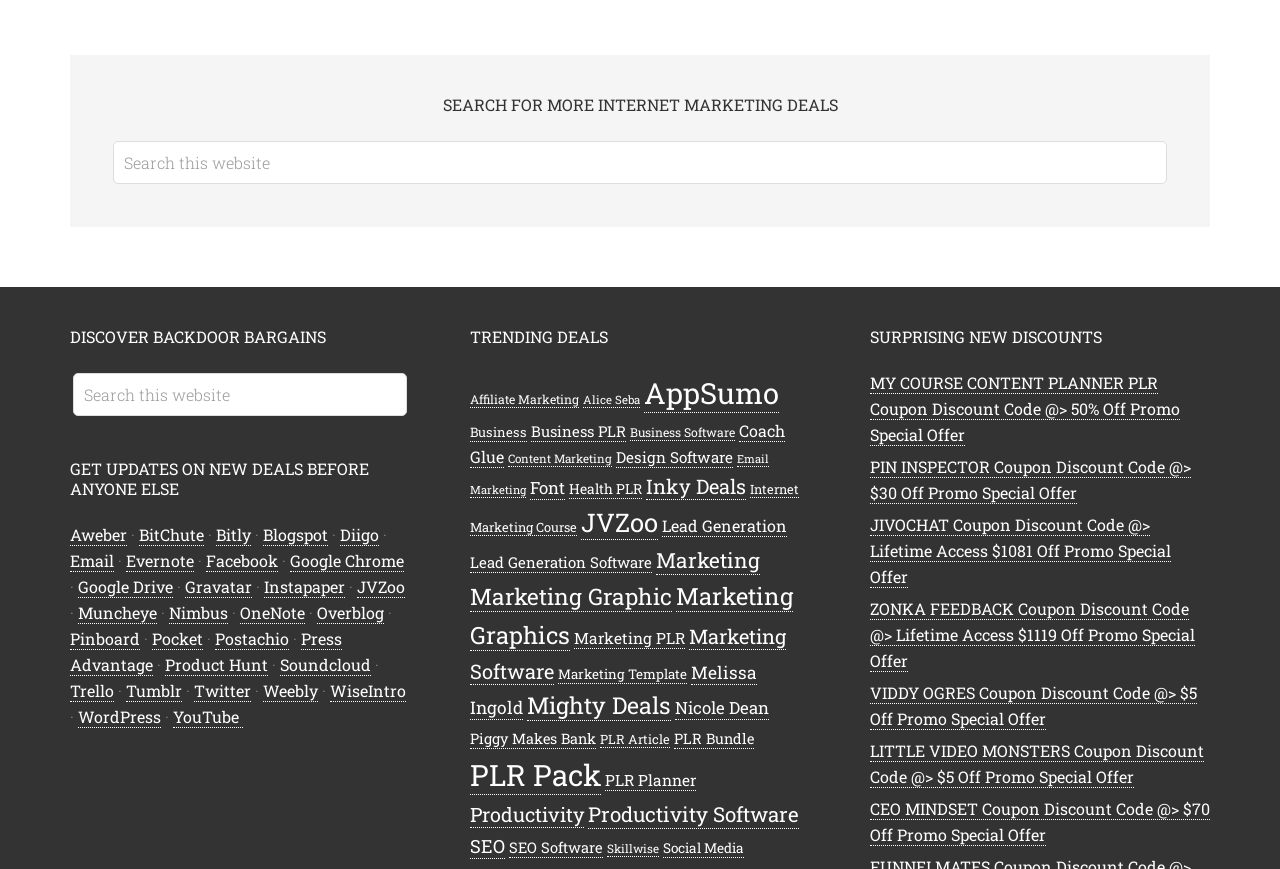Please find the bounding box coordinates of the element that must be clicked to perform the given instruction: "Discover backdoor bargains". The coordinates should be four float numbers from 0 to 1, i.e., [left, top, right, bottom].

[0.055, 0.377, 0.32, 0.399]